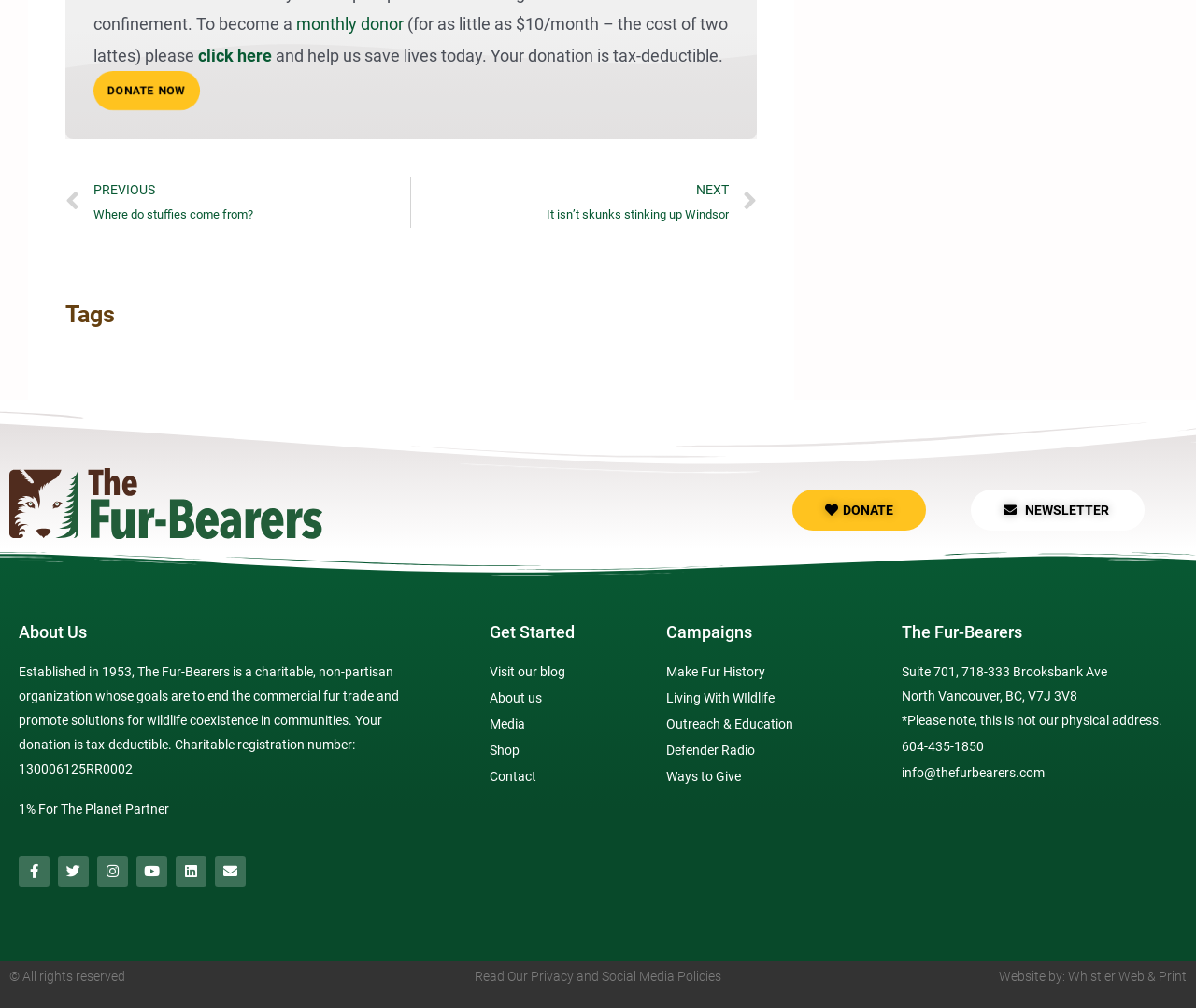How many social media links are there?
Based on the image, give a one-word or short phrase answer.

5